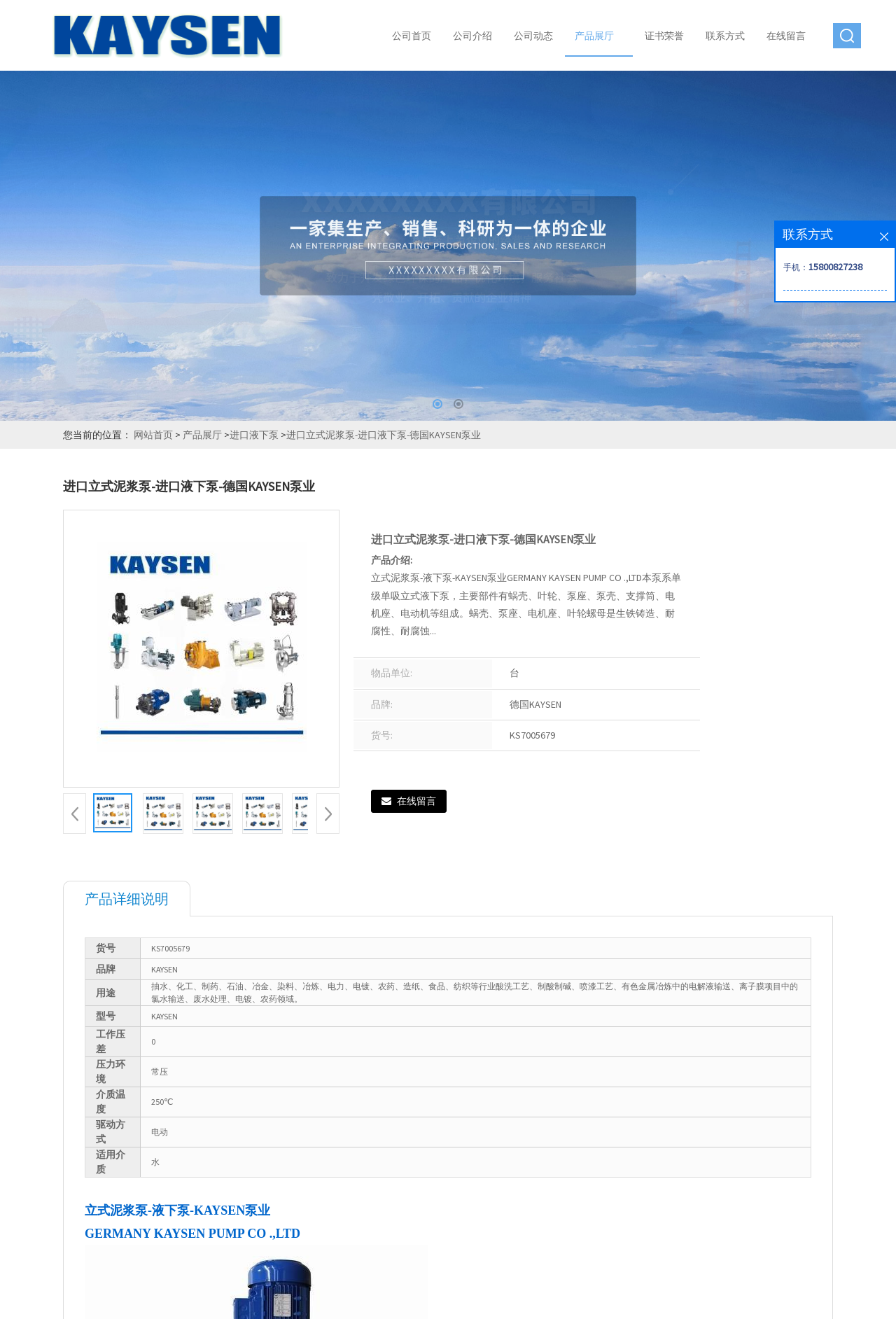Please identify the bounding box coordinates of the element on the webpage that should be clicked to follow this instruction: "Go to the '产品展厅' page". The bounding box coordinates should be given as four float numbers between 0 and 1, formatted as [left, top, right, bottom].

[0.63, 0.0, 0.706, 0.054]